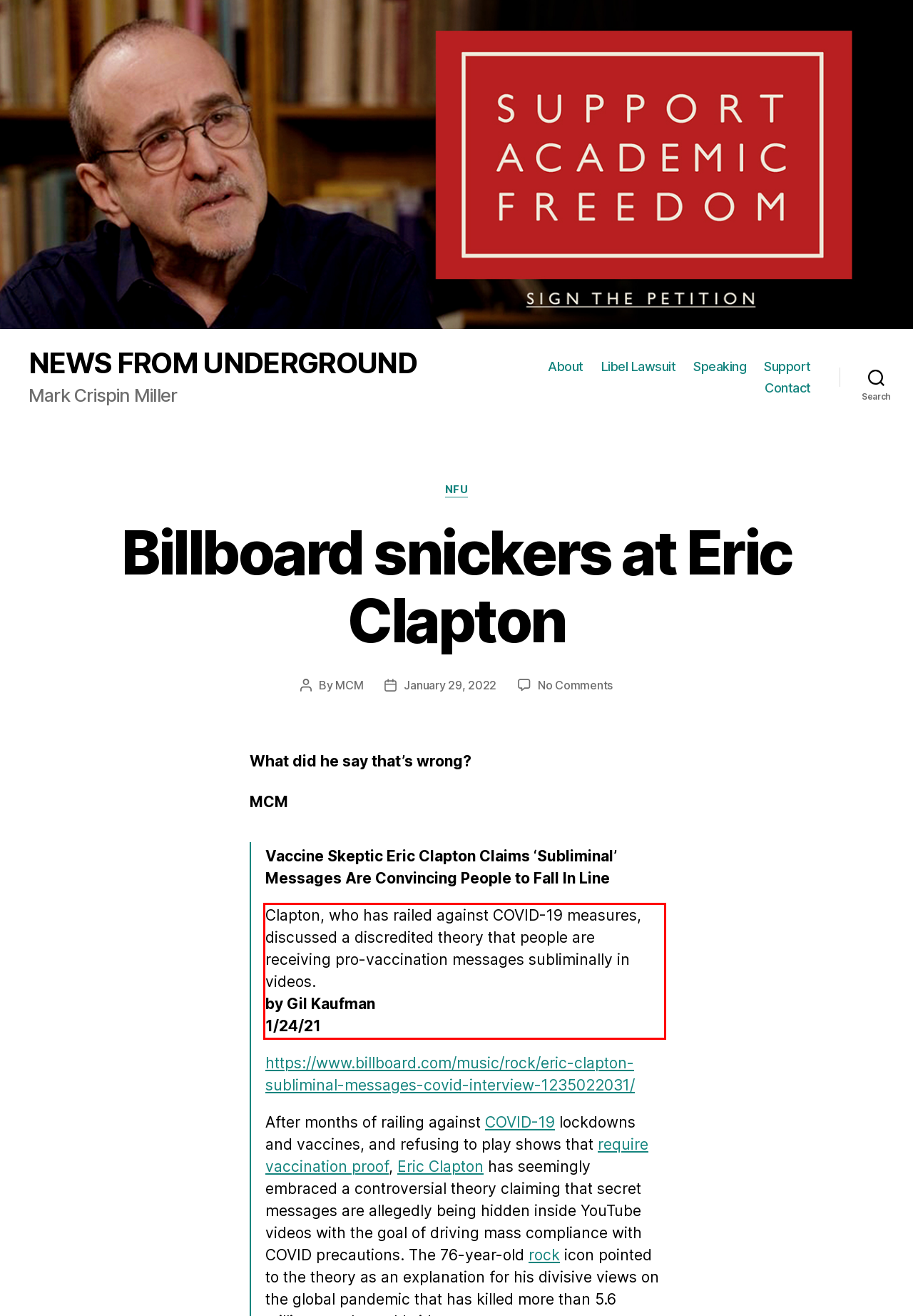You are given a screenshot showing a webpage with a red bounding box. Perform OCR to capture the text within the red bounding box.

Clapton, who has railed against COVID-19 measures, discussed a discredited theory that people are receiving pro-vaccination messages subliminally in videos. by Gil Kaufman 1/24/21